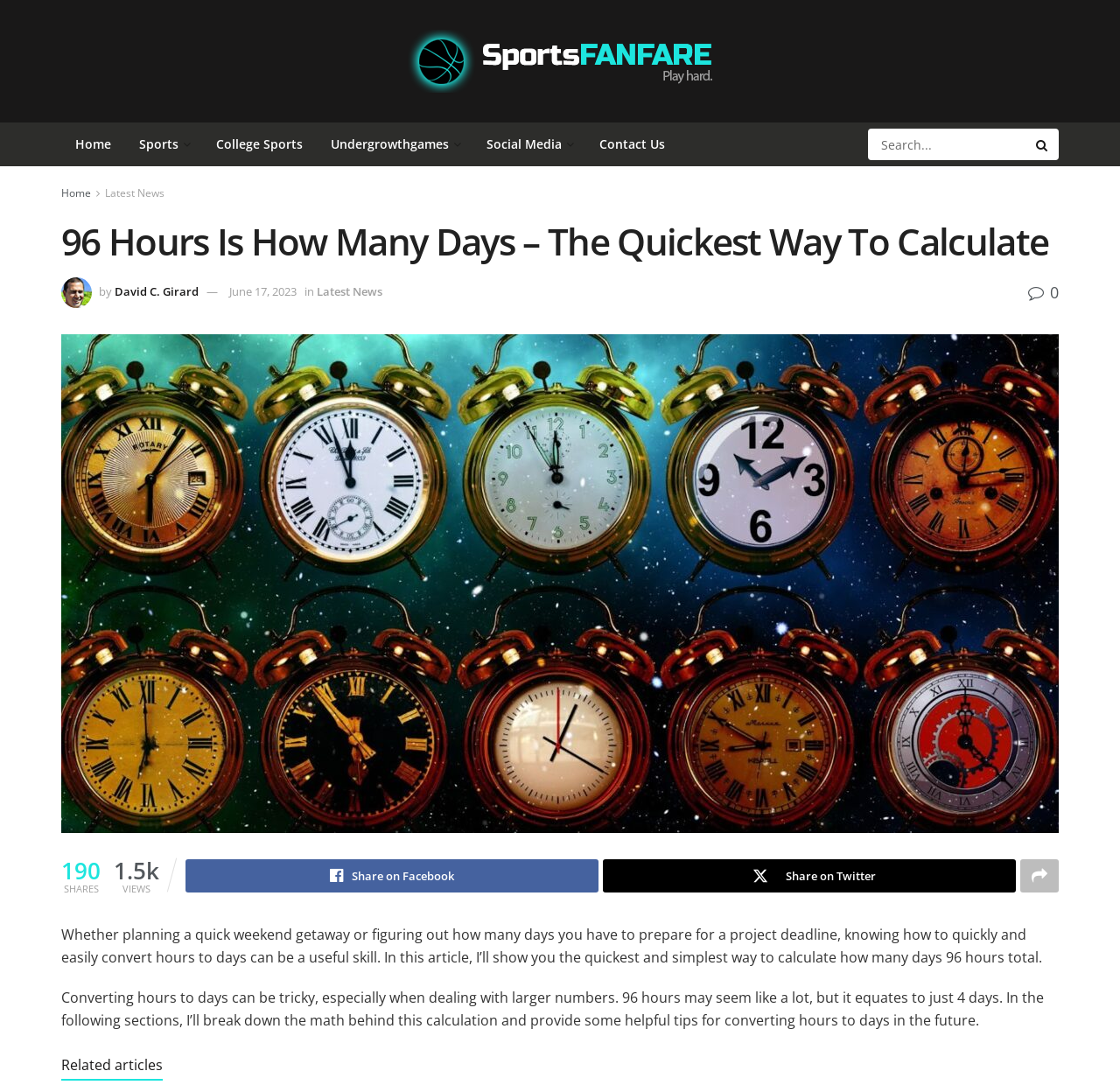Respond with a single word or phrase:
What is the category of the article?

Latest News